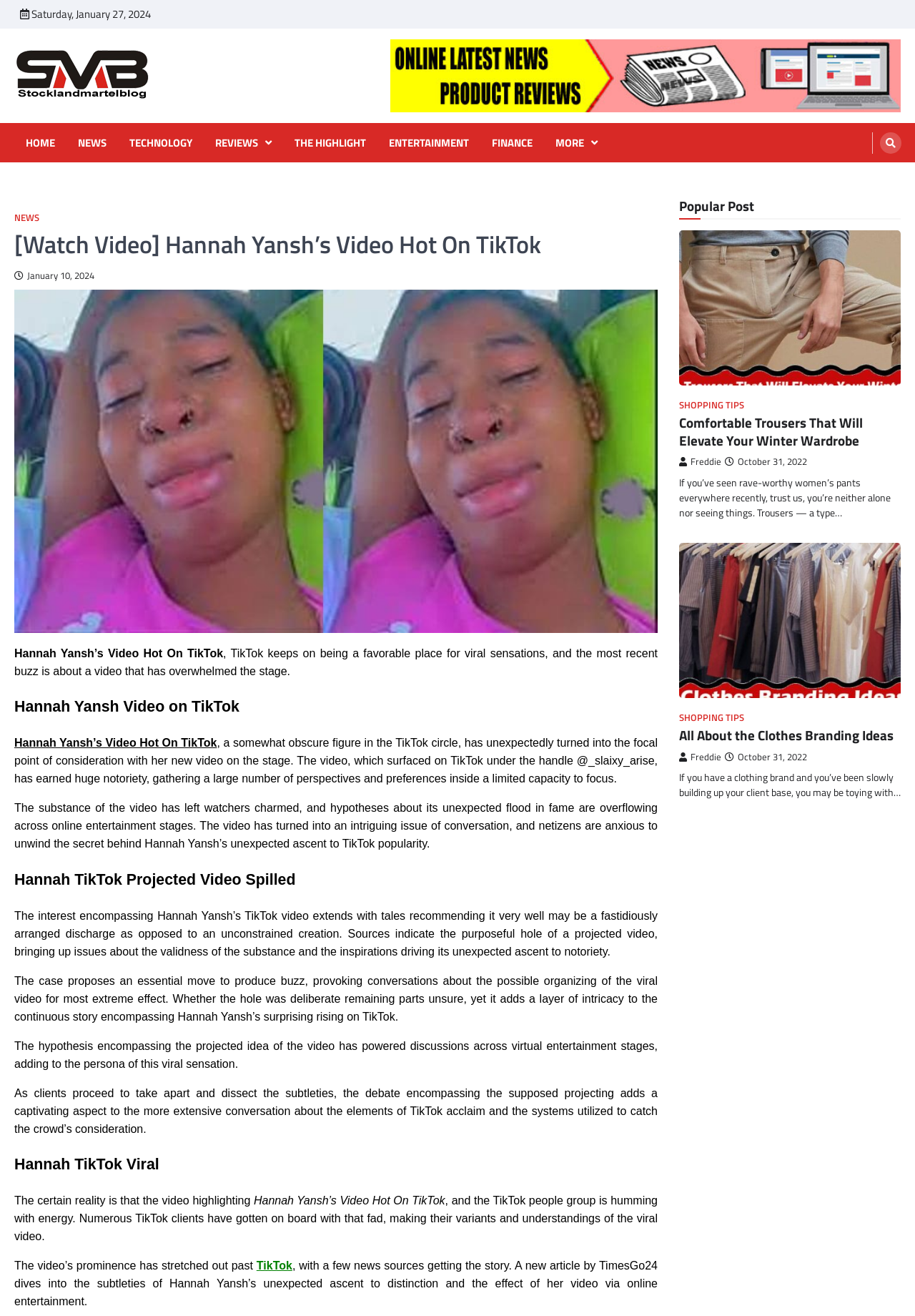Can you extract the primary headline text from the webpage?

stocklandmartelblog – Latest News & Online Reviews